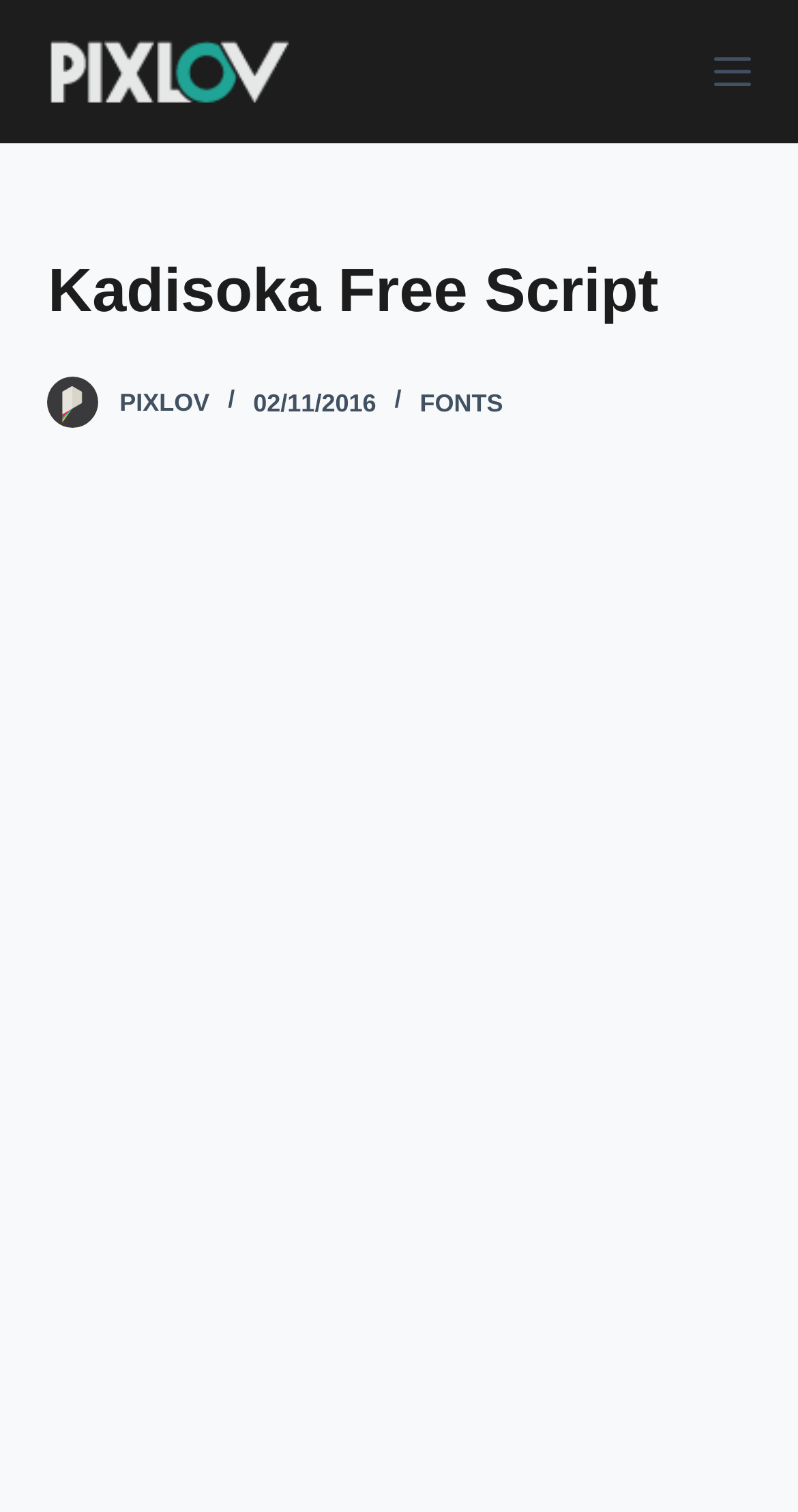Deliver a detailed narrative of the webpage's visual and textual elements.

The webpage is about the Kadisoka Free Script, and it appears to be a font or typography-related page. At the top-left corner, there is a "Skip to content" link. Next to it, on the top-left section, is the Pixlov logo, which is an image. On the top-right corner, there is a "Menu" button.

Below the Pixlov logo, there is a header section that spans across the top of the page. Within this section, there is a heading that reads "Kadisoka Free Script". Below the heading, there are three links: "Pixlov", "PIXLOV", and "FONTS". The "Pixlov" link has an accompanying image. There is also a timestamp, "02/11/2016", displayed in this section.

Below the header section, there are two large images, both labeled as "Kadisoka Free Script". These images take up most of the page's content area, with the first one situated above the second one.